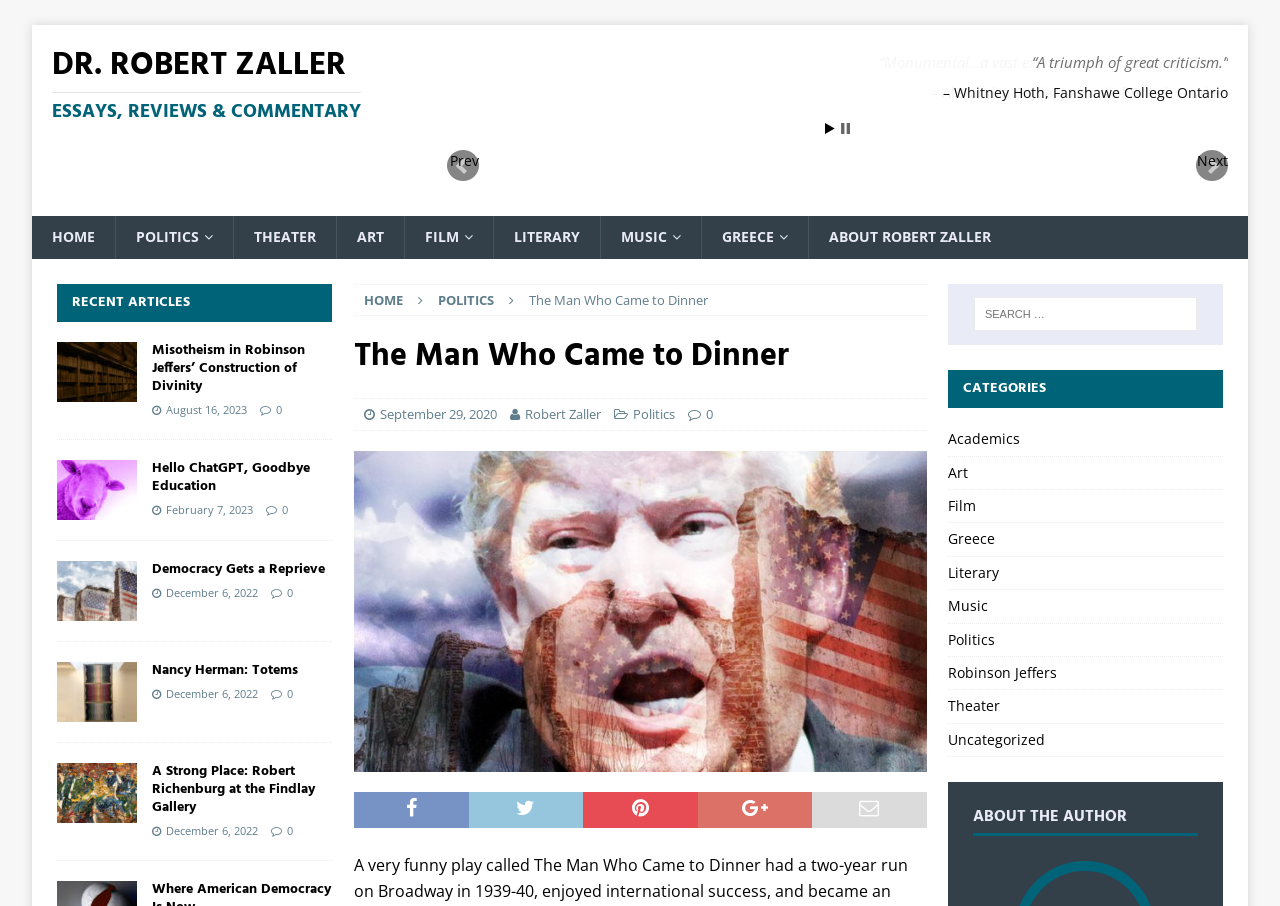Respond concisely with one word or phrase to the following query:
How many recent articles are listed on the webpage?

4